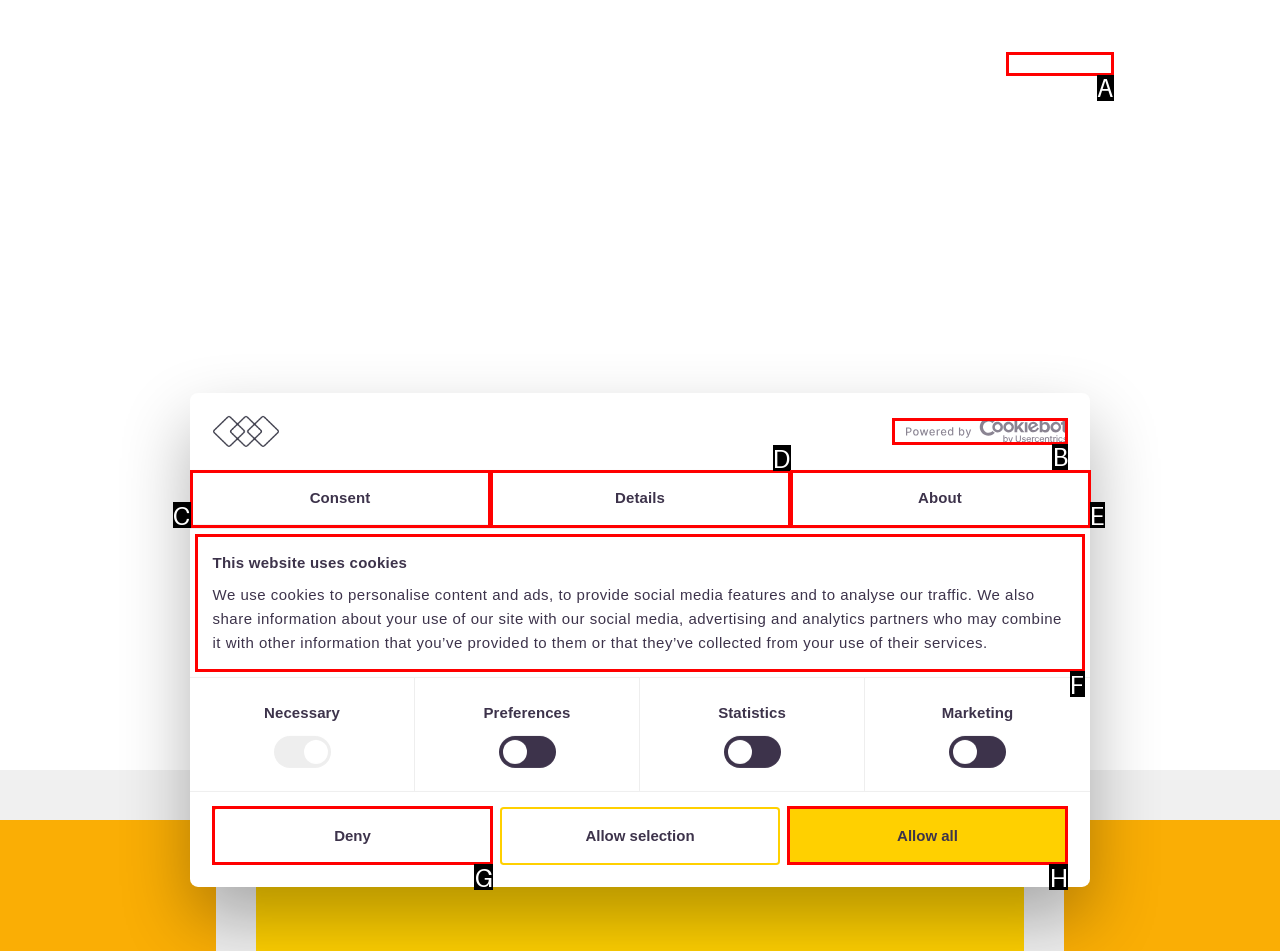Given the description: Get in touch, select the HTML element that best matches it. Reply with the letter of your chosen option.

A